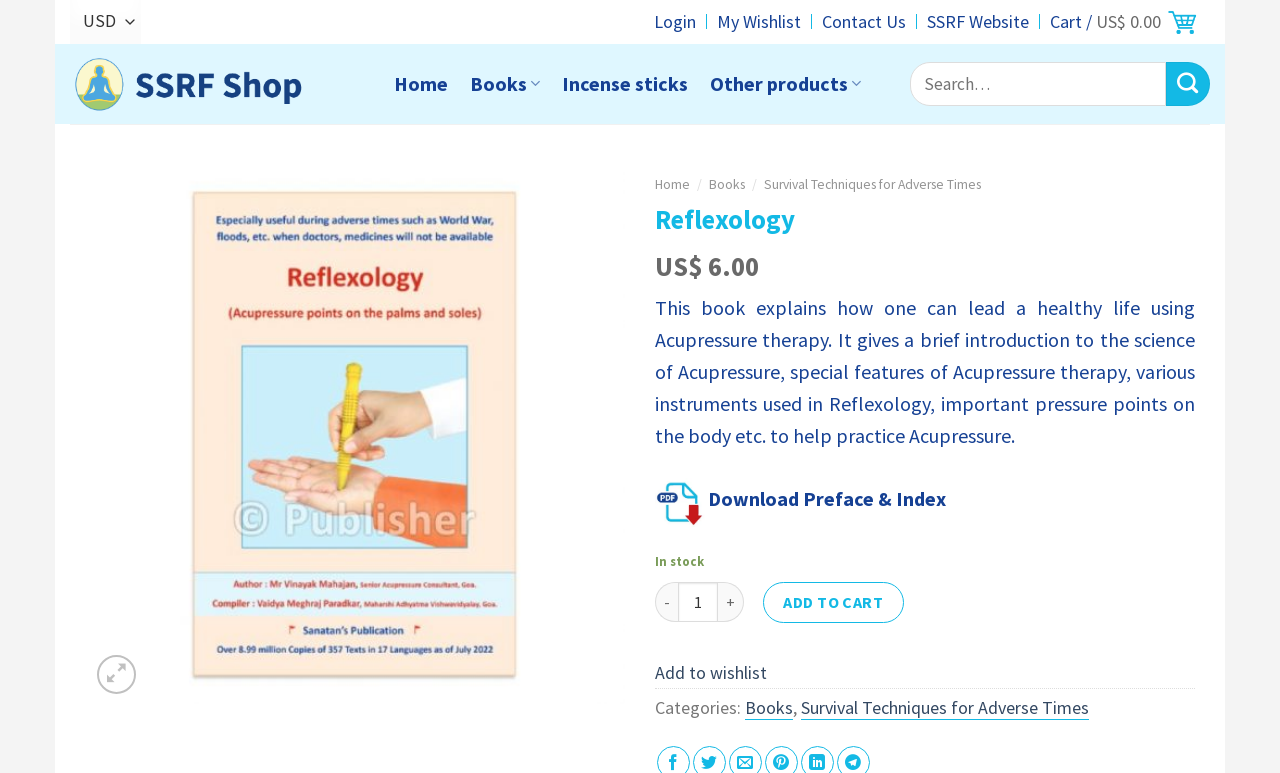Kindly provide the bounding box coordinates of the section you need to click on to fulfill the given instruction: "Add to wishlist".

[0.432, 0.289, 0.477, 0.349]